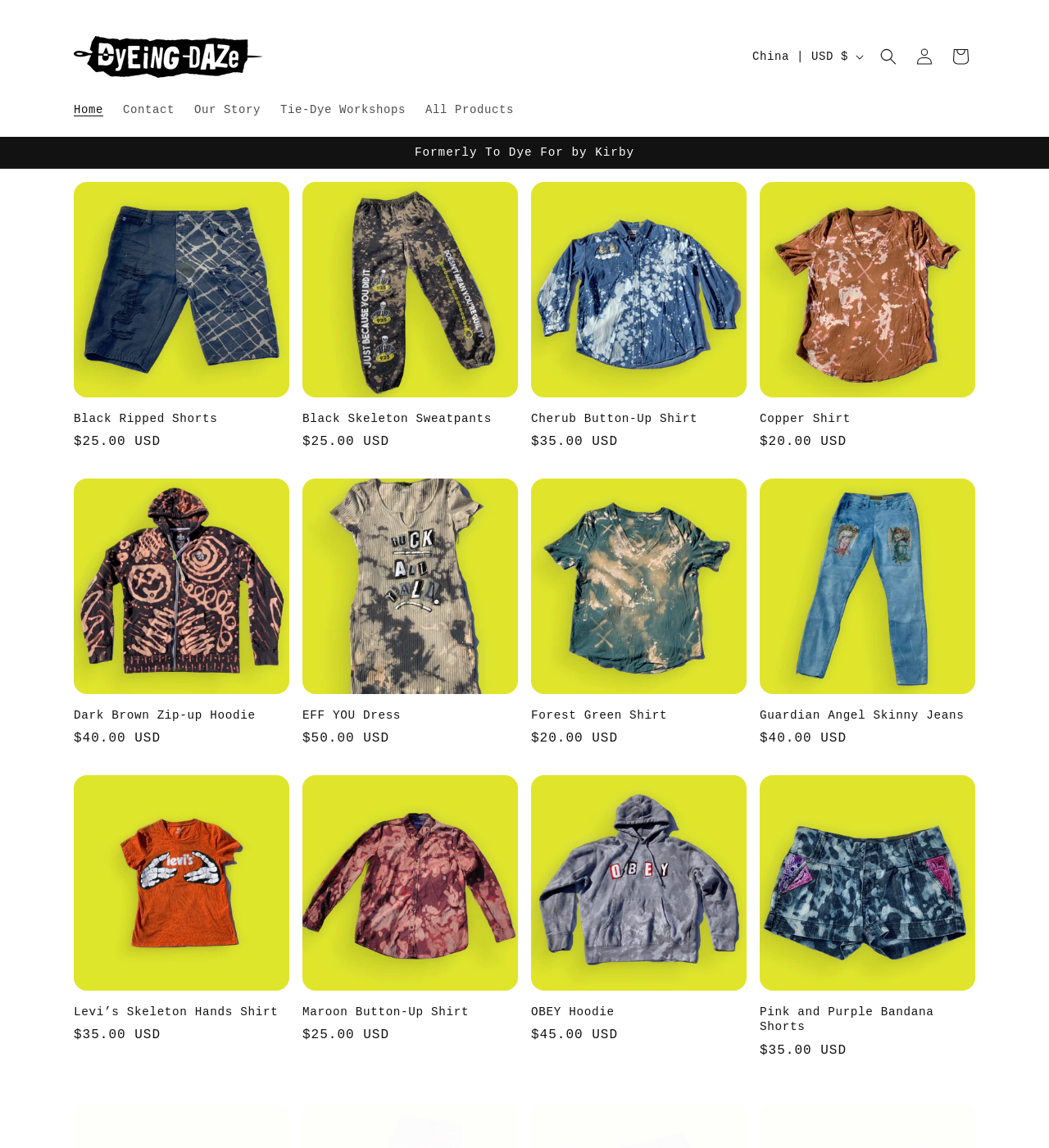Please find and report the bounding box coordinates of the element to click in order to perform the following action: "View 'Black Ripped Shorts' product details". The coordinates should be expressed as four float numbers between 0 and 1, in the format [left, top, right, bottom].

[0.07, 0.358, 0.276, 0.371]